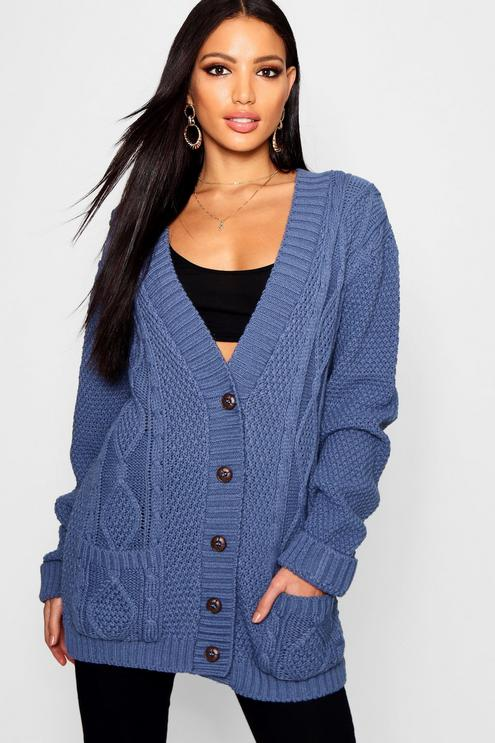What type of neckline does the cardigan have?
Please use the image to deliver a detailed and complete answer.

According to the caption, the cardigan 'boasts a relaxed fit with a deep V-neckline', which implies that the type of neckline the cardigan has is a deep V-neckline.